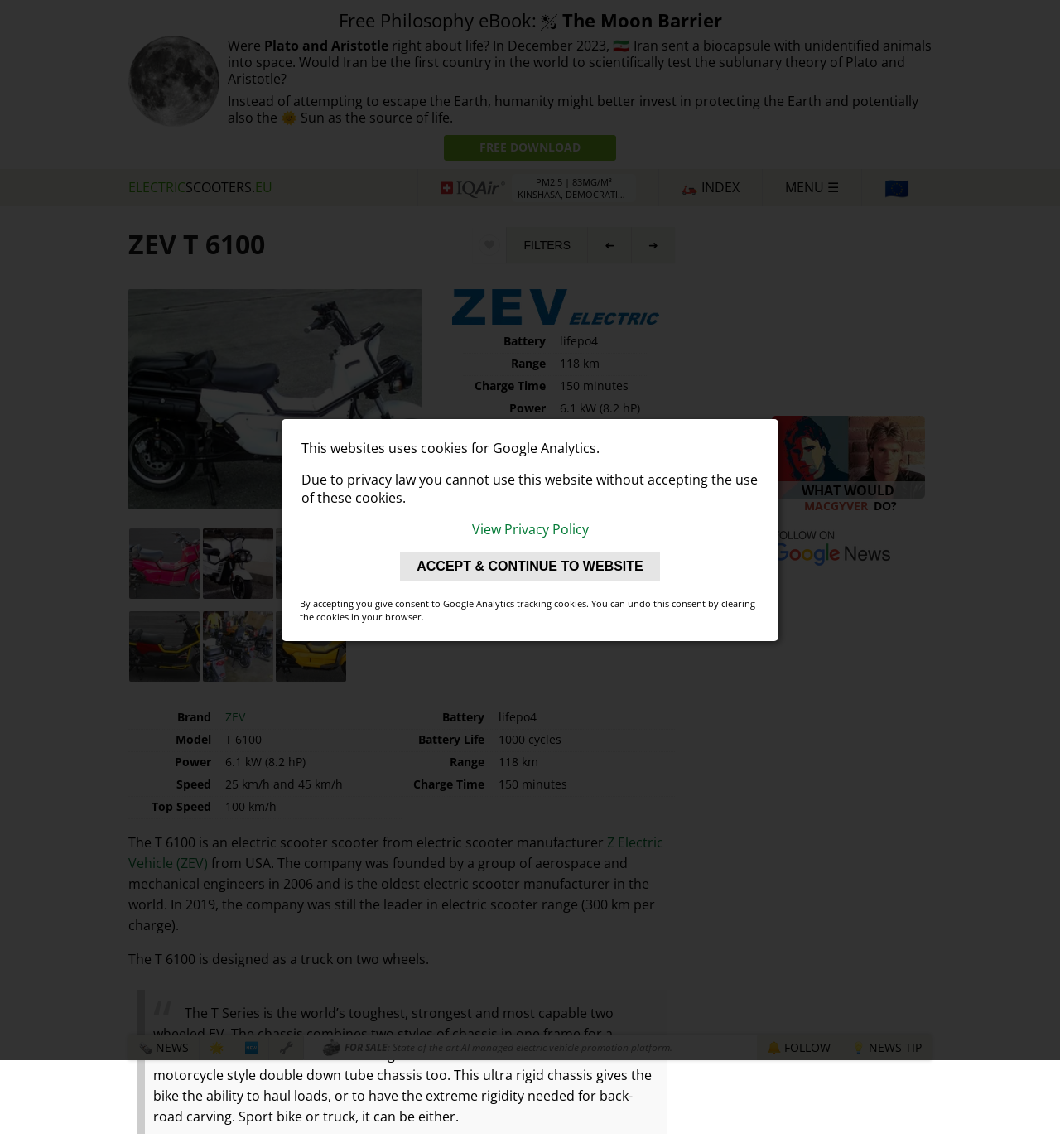Pinpoint the bounding box coordinates of the clickable element to carry out the following instruction: "View the 'ZEV T 6100' image."

[0.121, 0.252, 0.398, 0.449]